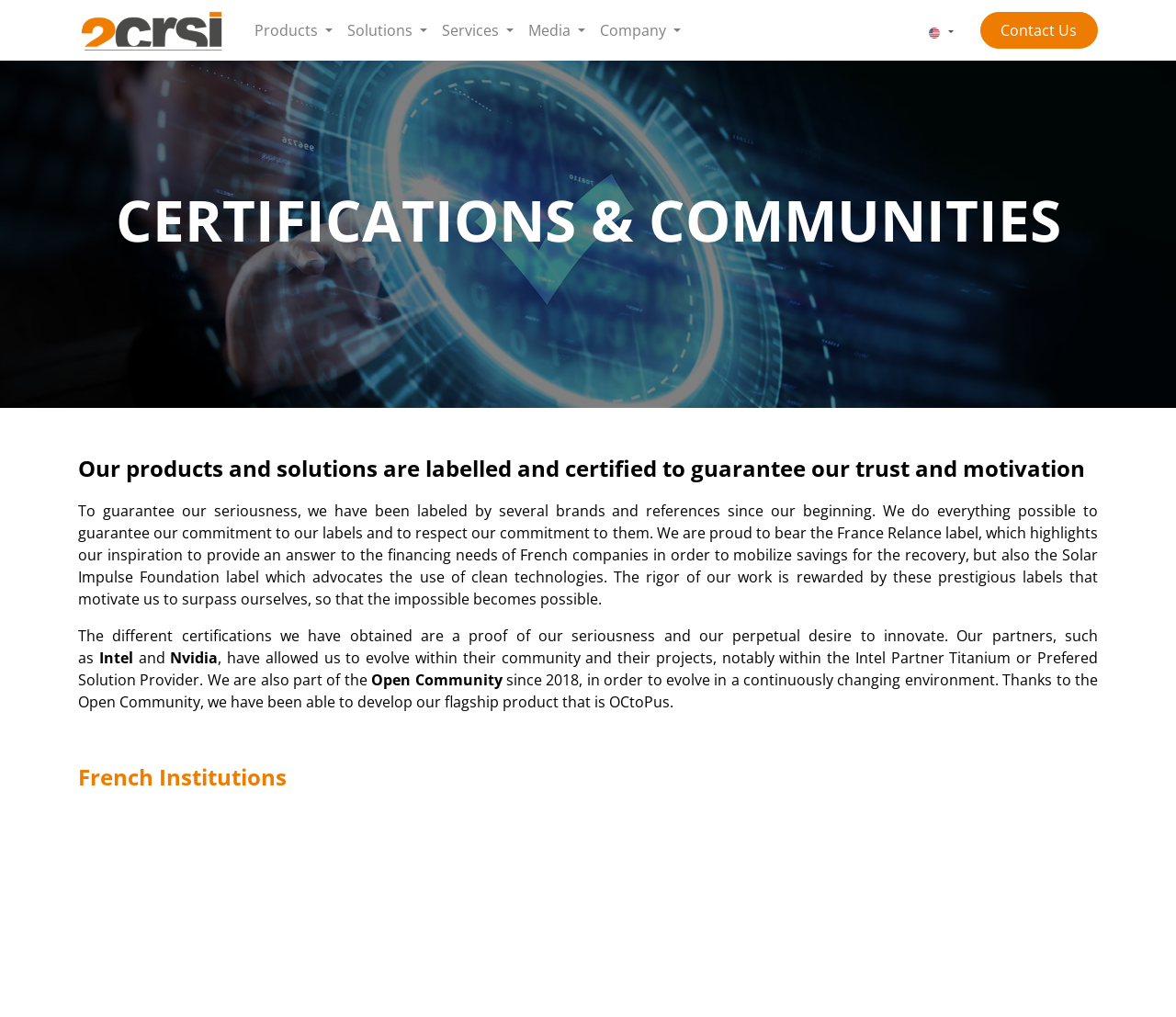What is the name of the company? Refer to the image and provide a one-word or short phrase answer.

2CRSi